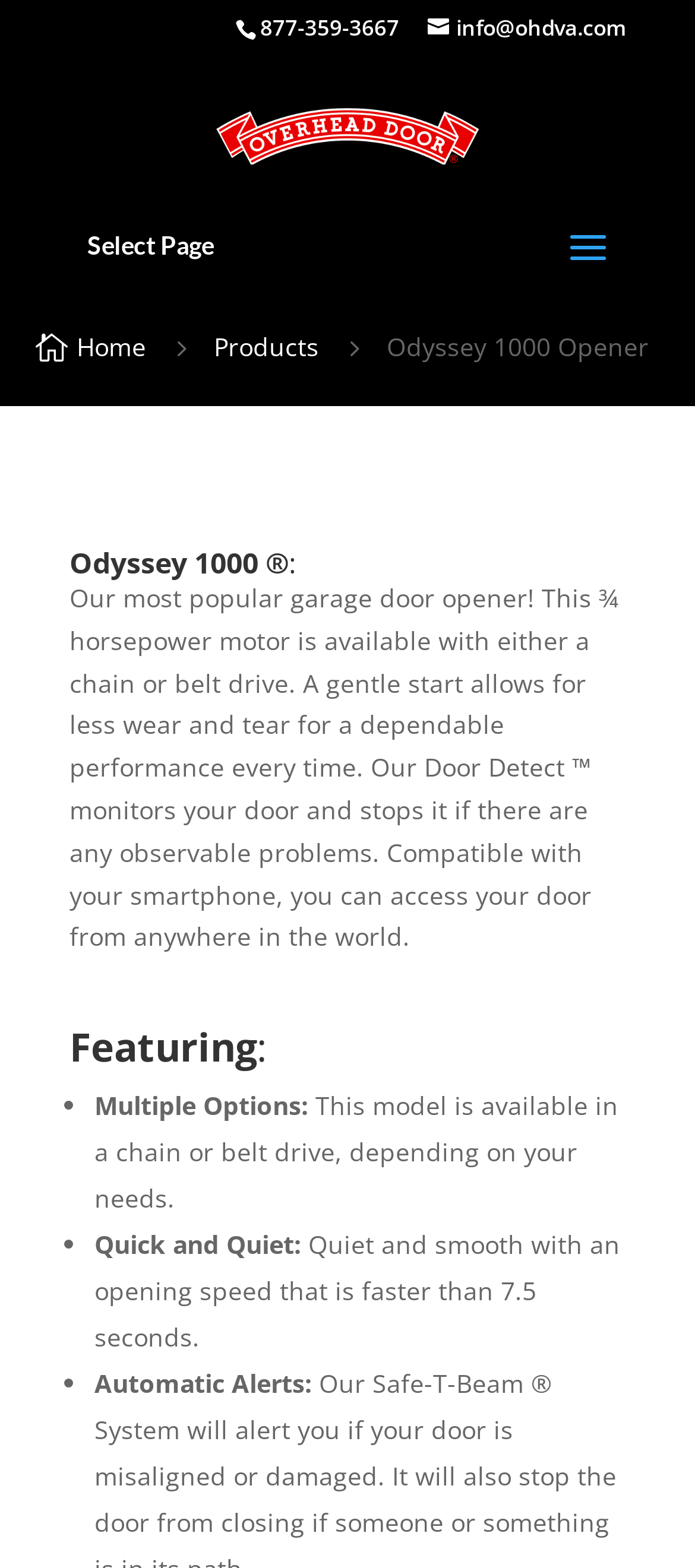Please give a concise answer to this question using a single word or phrase: 
What is the horsepower of the Odyssey 1000 opener?

3/4